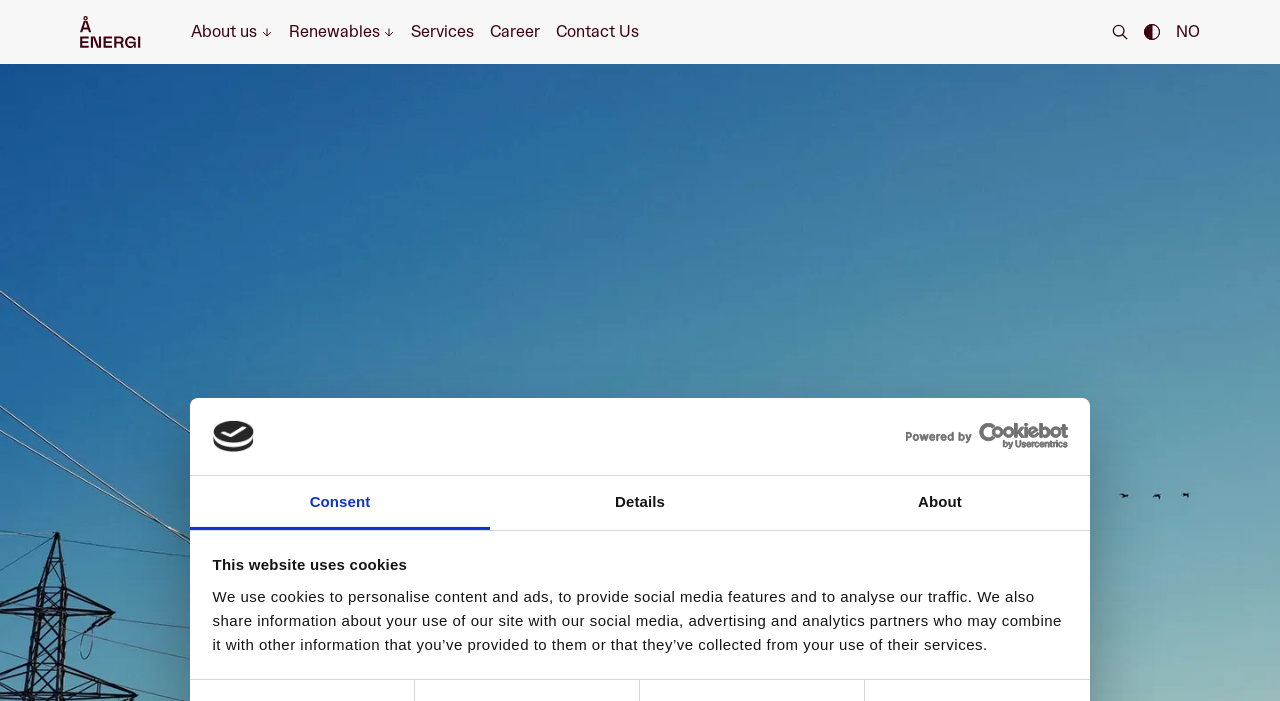Determine the bounding box coordinates of the clickable region to carry out the instruction: "select language".

[0.919, 0.033, 0.938, 0.057]